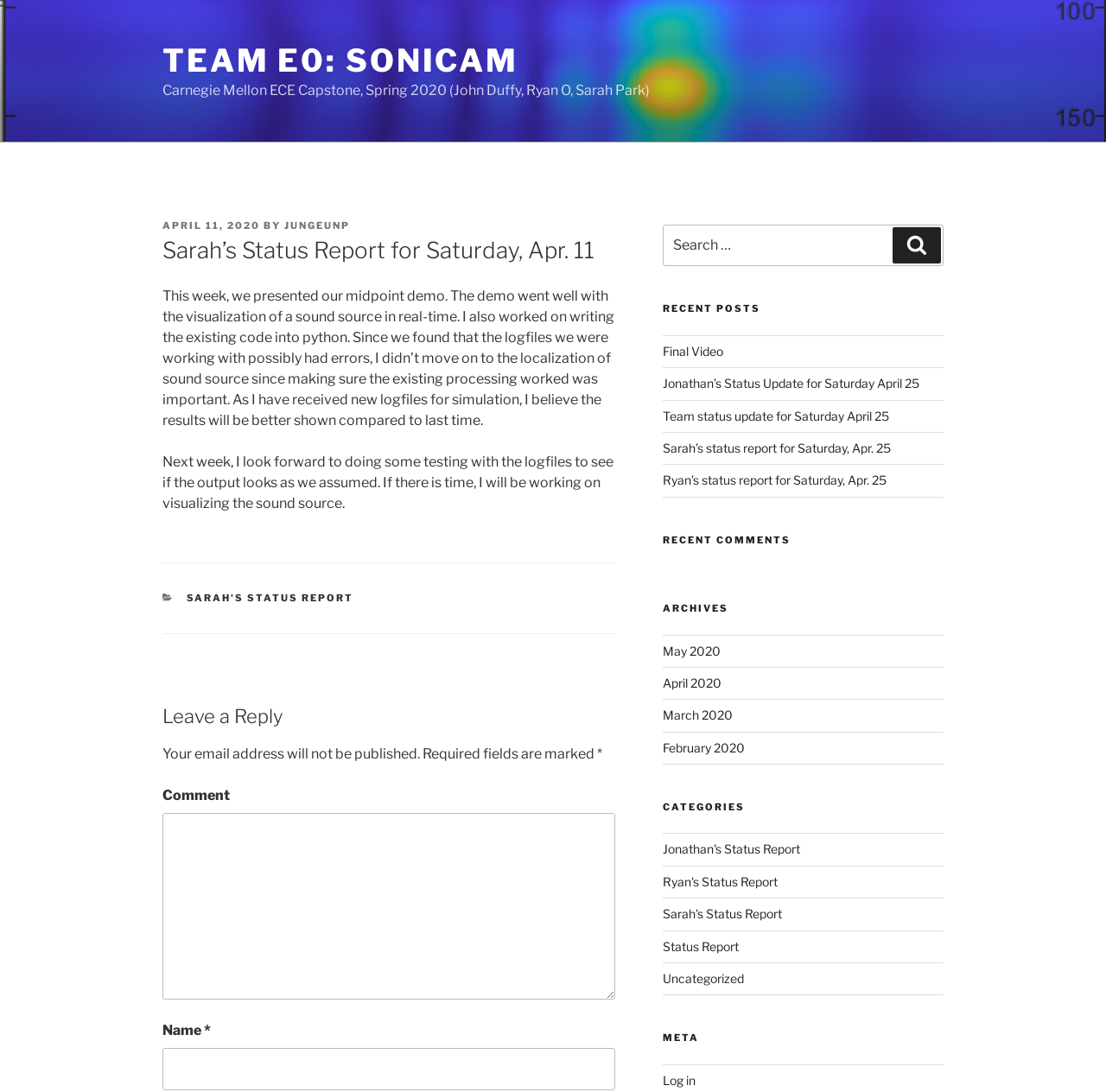Use a single word or phrase to answer the question: 
What is the name of the team?

Team E0: Sonicam